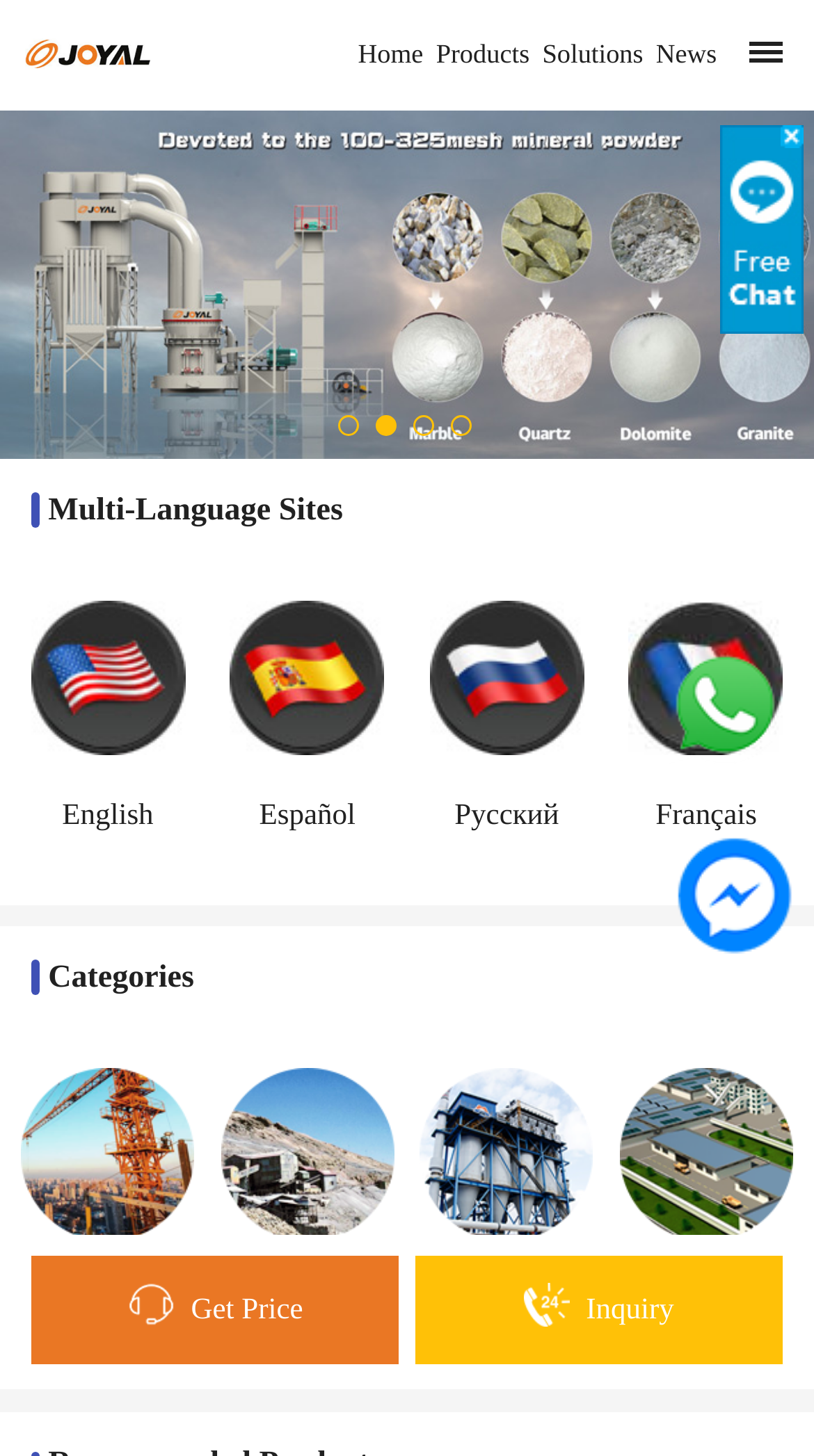What is the image above the 'WhatsApp' link?
From the image, respond with a single word or phrase.

WhatsApp logo